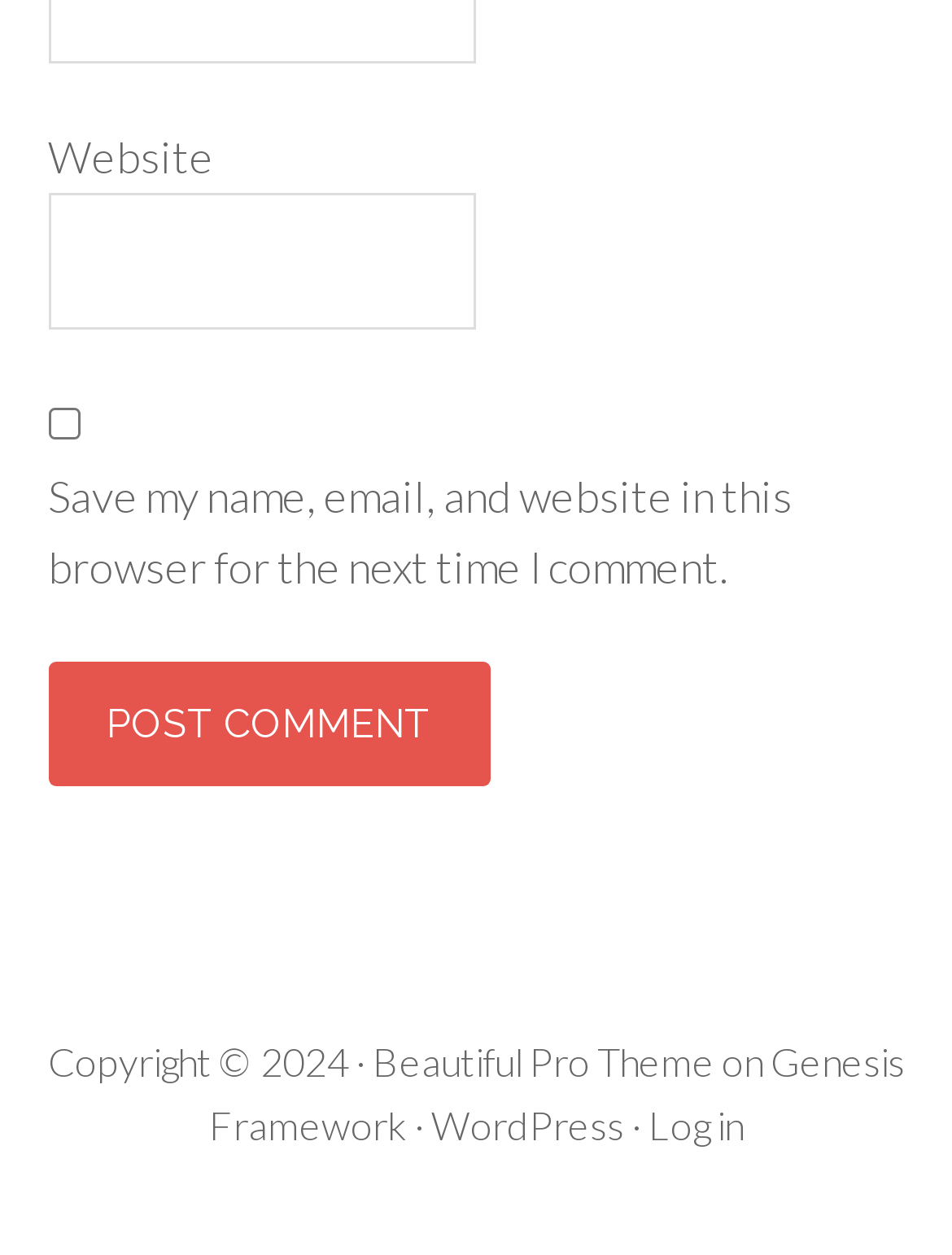What is the purpose of the checkbox?
Provide an in-depth and detailed explanation in response to the question.

The checkbox is located below the textbox and has a label 'Save my name, email, and website in this browser for the next time I comment.' This suggests that its purpose is to save the user's comment information for future use.